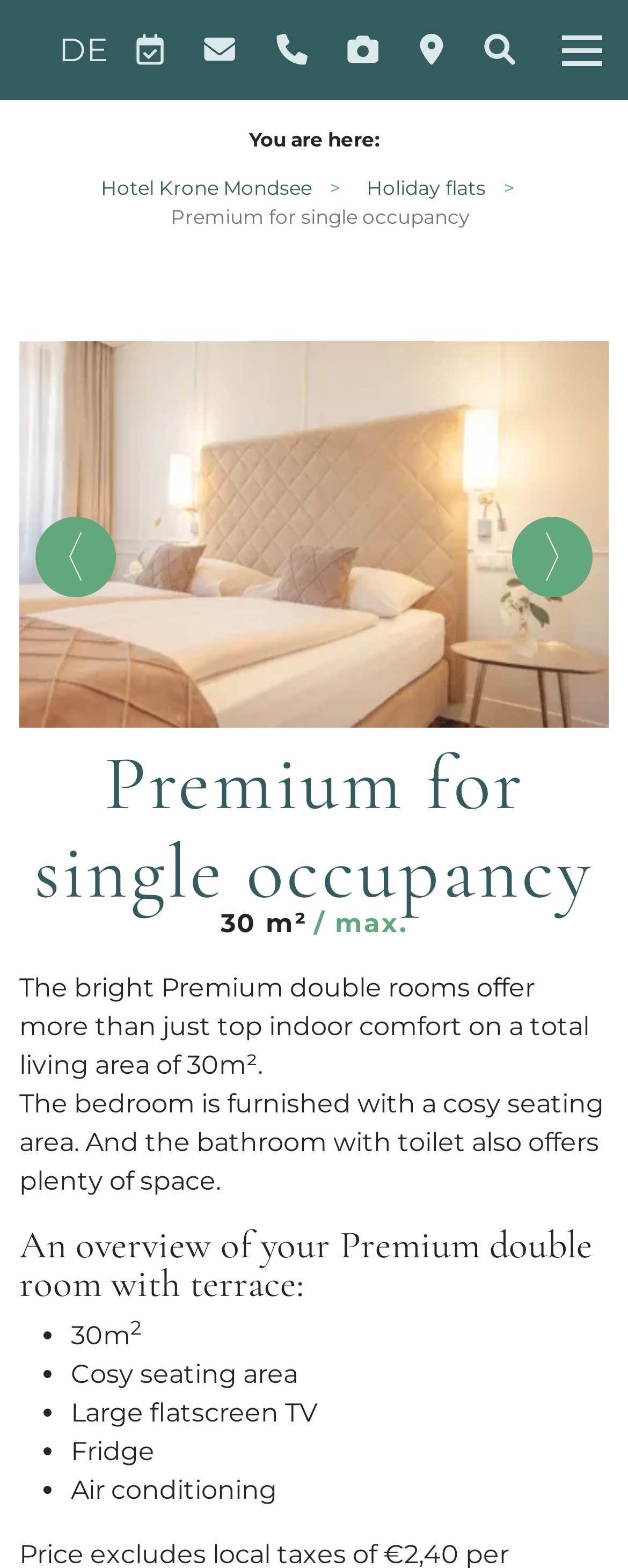Is the Premium double room air-conditioned?
Utilize the image to construct a detailed and well-explained answer.

I found the answer by looking at the list of amenities under the heading 'An overview of your Premium double room with terrace:' and found the item 'Air conditioning' which is marked with a bullet point.